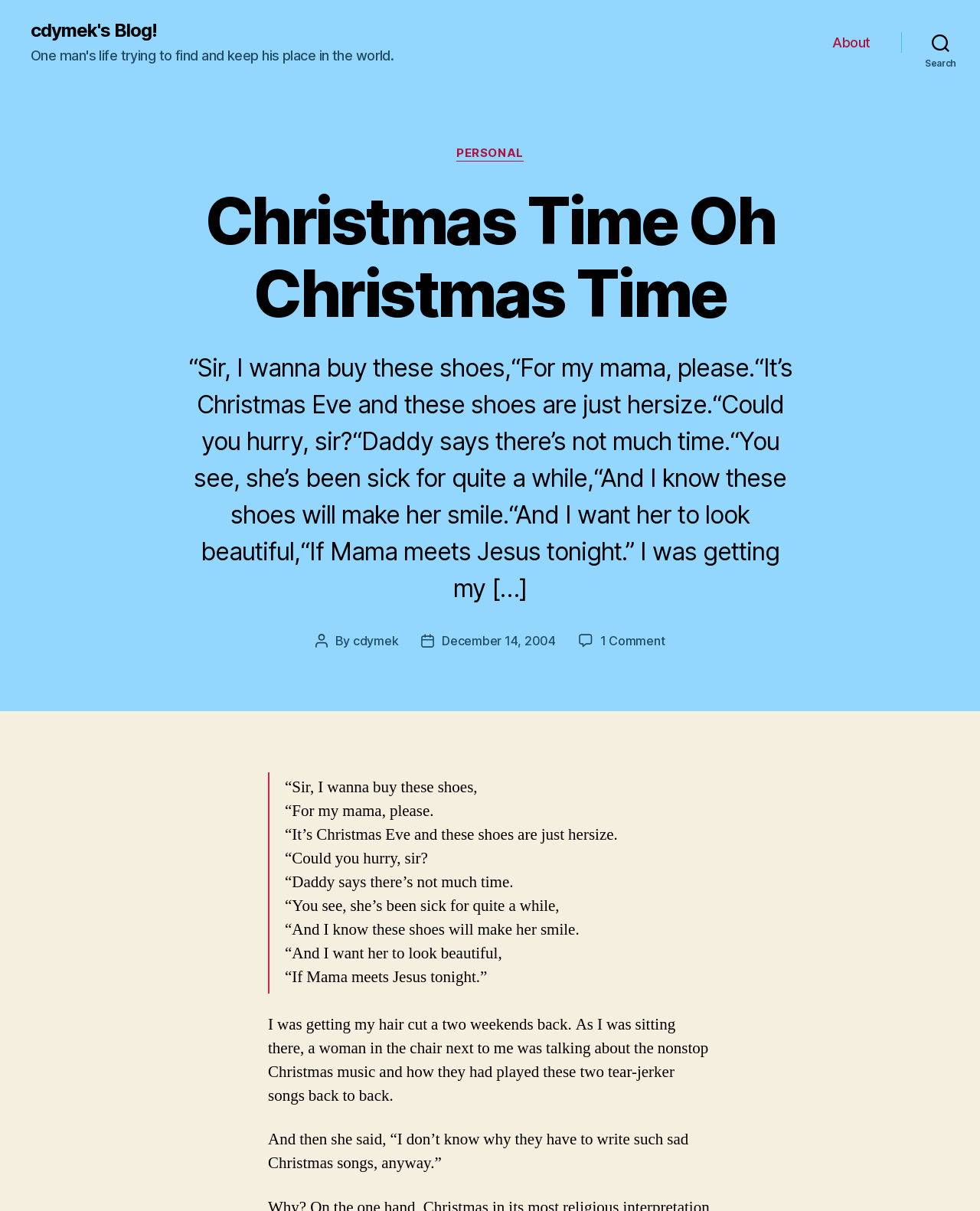Who is the author of the blog post?
Analyze the screenshot and provide a detailed answer to the question.

The author of the blog post can be found in the 'Post author' section which is located below the blog post title, and it is mentioned as 'cdymek'.